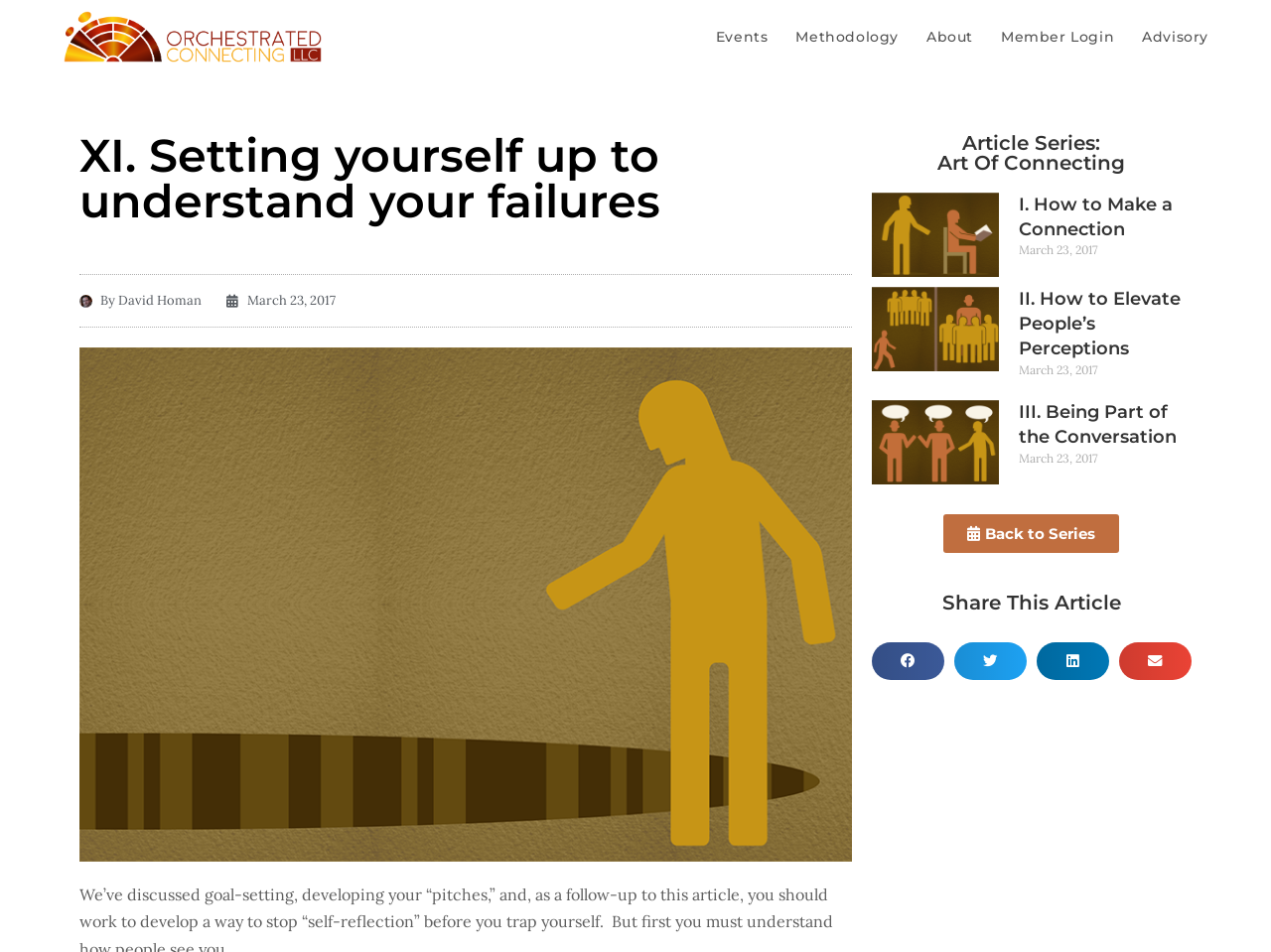Please answer the following query using a single word or phrase: 
How many articles are listed on this page?

3